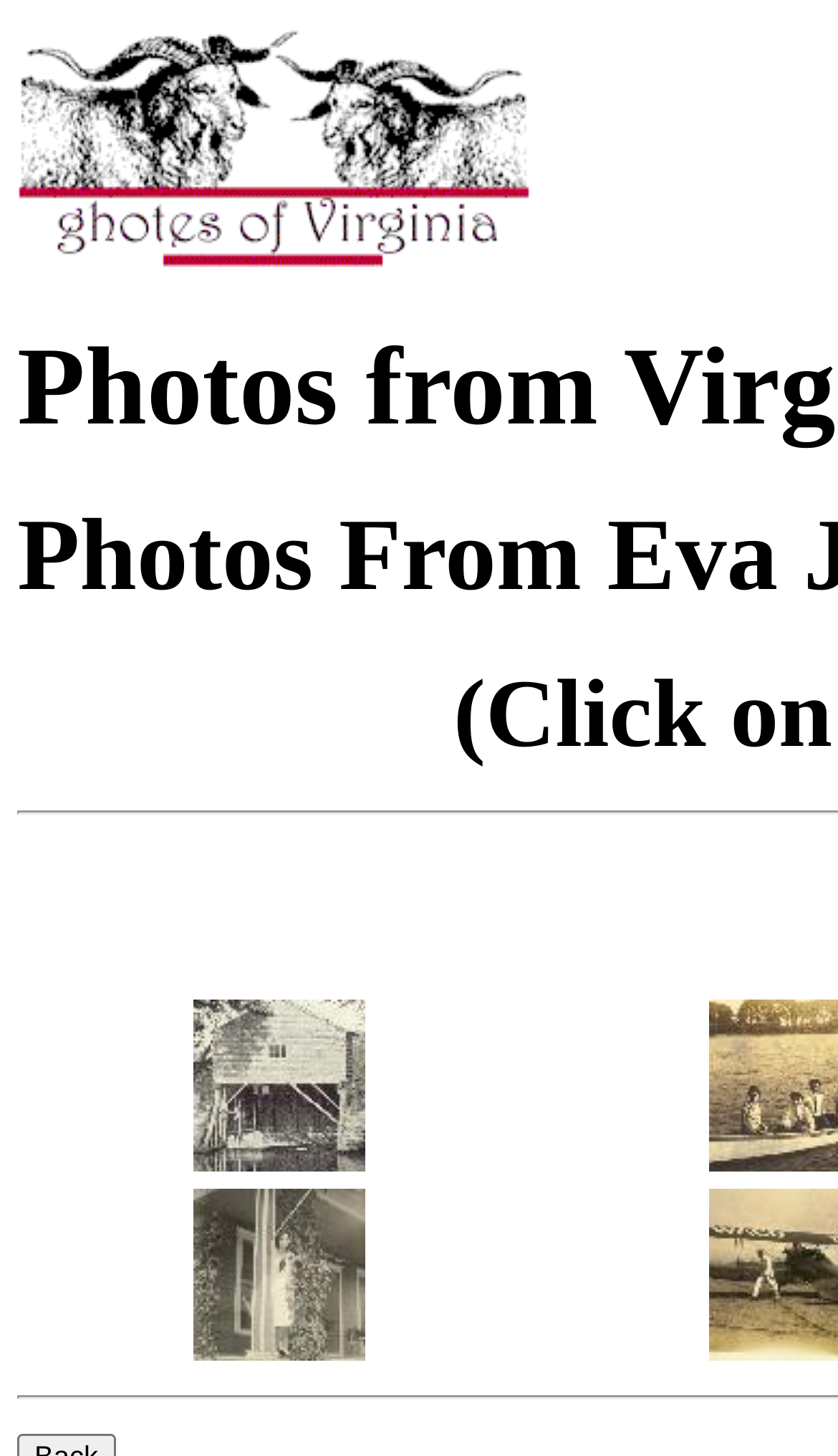What is the purpose of the links on the webpage?
Please use the image to provide an in-depth answer to the question.

The links on the webpage have image file names as their text content, and they are nested inside the image elements. This suggests that the links are used to access the images, possibly to view them in a larger size or to download them.